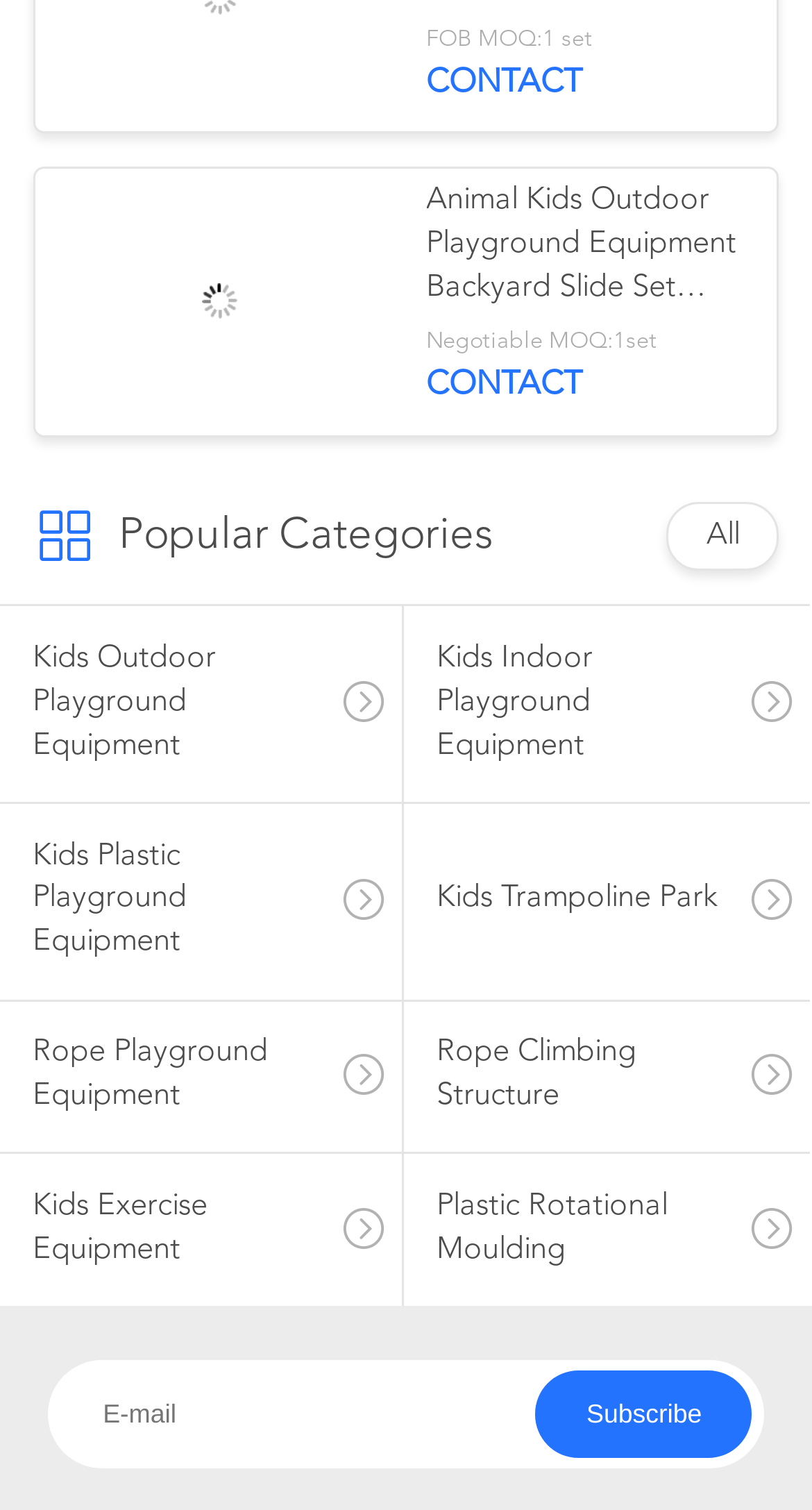Could you indicate the bounding box coordinates of the region to click in order to complete this instruction: "Browse Kids Outdoor Playground Equipment".

[0.0, 0.402, 0.495, 0.531]